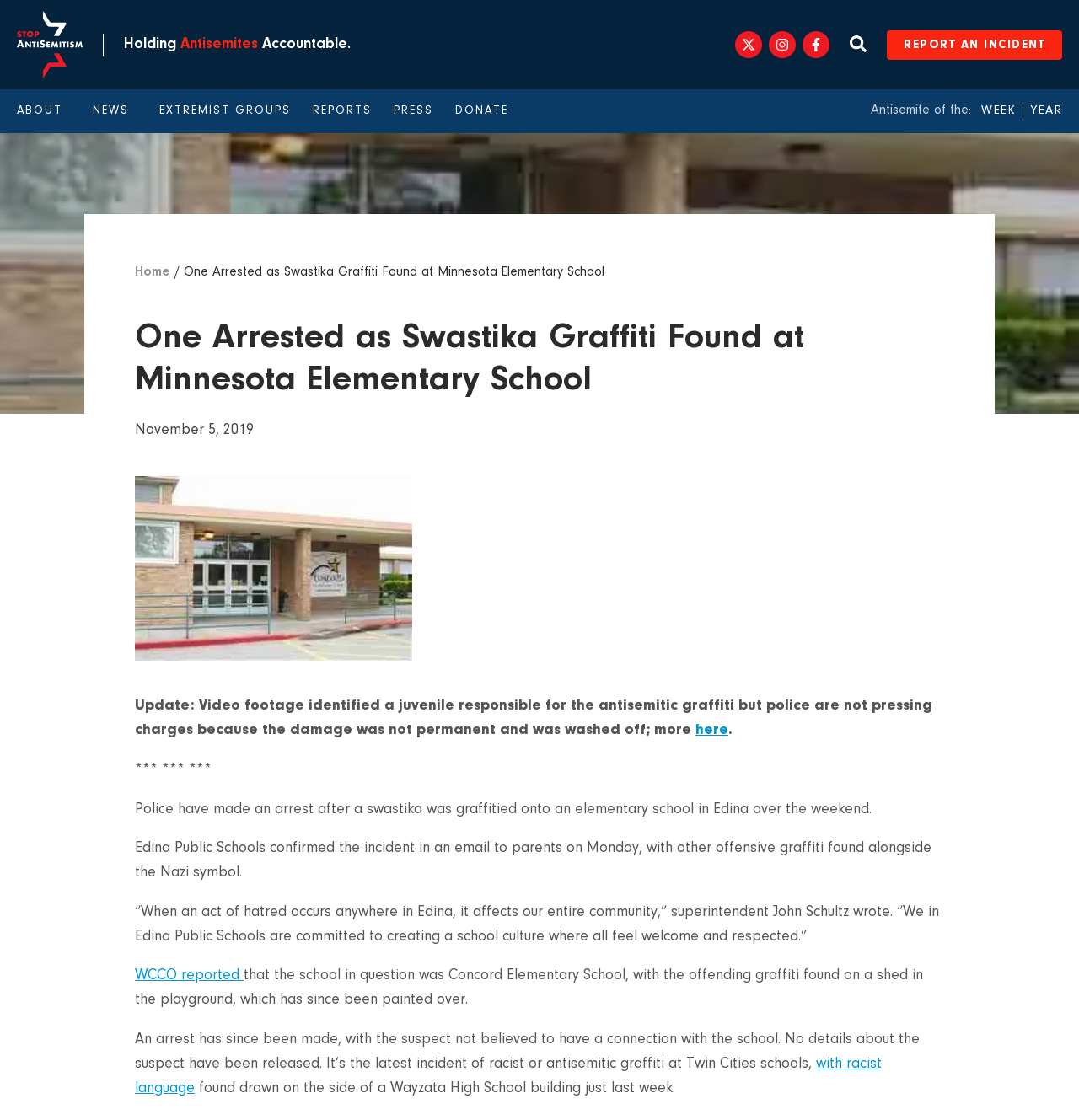Identify the bounding box for the UI element specified in this description: "Extremist Groups". The coordinates must be four float numbers between 0 and 1, formatted as [left, top, right, bottom].

[0.148, 0.094, 0.27, 0.105]